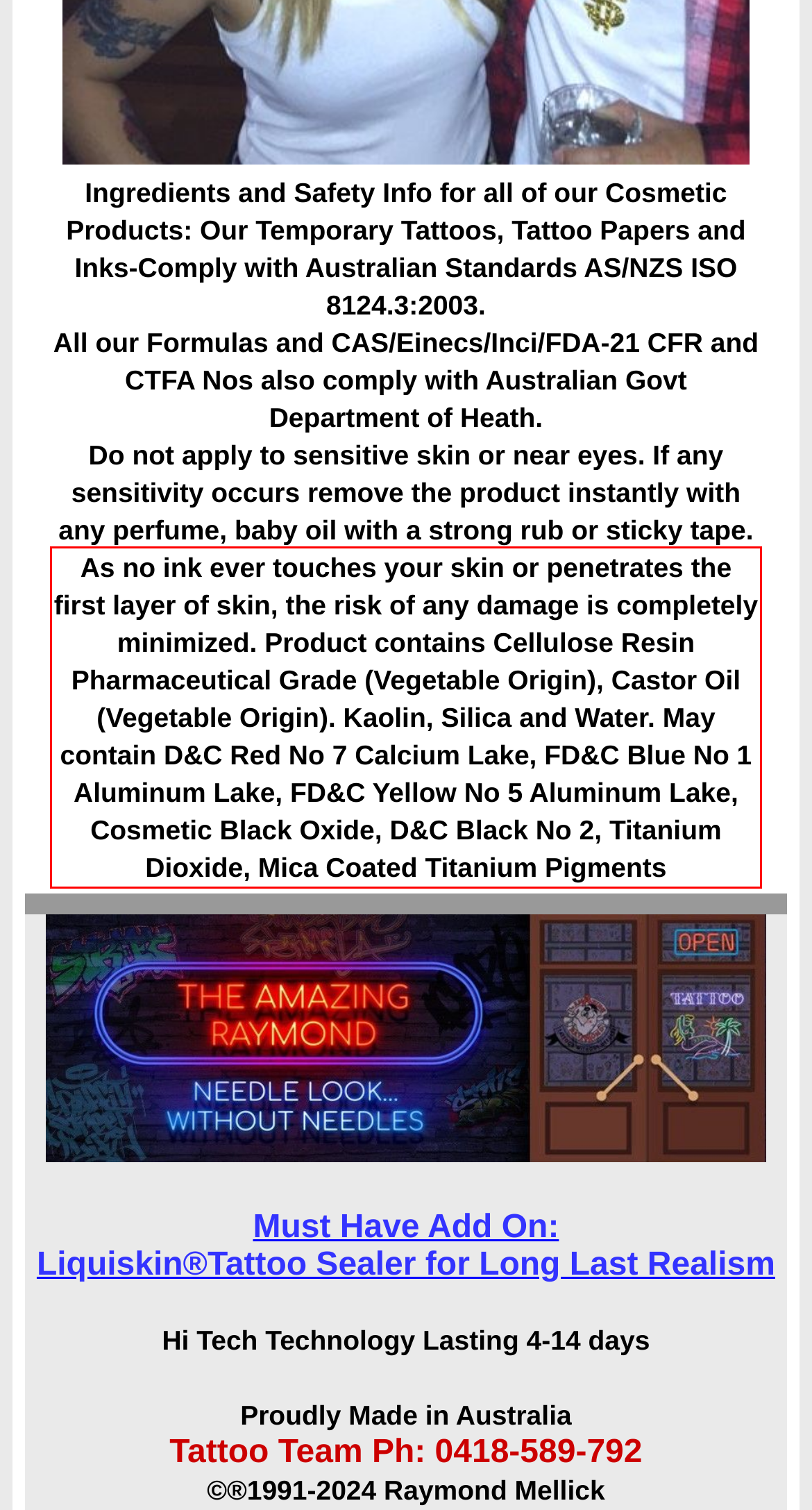Your task is to recognize and extract the text content from the UI element enclosed in the red bounding box on the webpage screenshot.

As no ink ever touches your skin or penetrates the first layer of skin, the risk of any damage is completely minimized. Product contains Cellulose Resin Pharmaceutical Grade (Vegetable Origin), Castor Oil (Vegetable Origin). Kaolin, Silica and Water. May contain D&C Red No 7 Calcium Lake, FD&C Blue No 1 Aluminum Lake, FD&C Yellow No 5 Aluminum Lake, Cosmetic Black Oxide, D&C Black No 2, Titanium Dioxide, Mica Coated Titanium Pigments